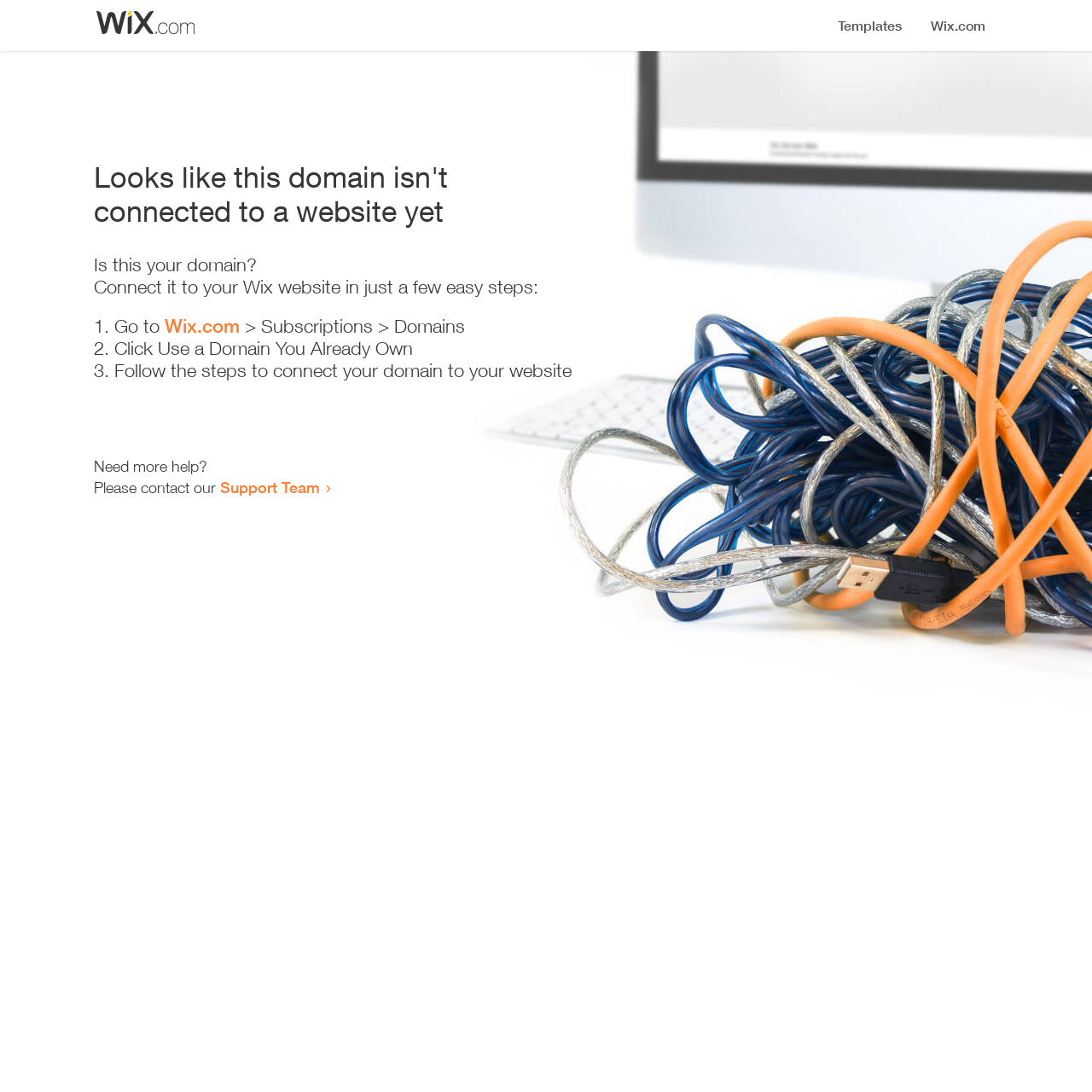Give a detailed overview of the webpage's appearance and contents.

The webpage appears to be an error page, indicating that a domain is not connected to a website yet. At the top, there is a small image, likely a logo or icon. Below the image, a prominent heading reads "Looks like this domain isn't connected to a website yet". 

Underneath the heading, a series of instructions are provided to connect the domain to a Wix website. The instructions are divided into three steps, each marked with a numbered list marker (1., 2., and 3.). The first step involves going to Wix.com, specifically the Subscriptions > Domains section. The second step is to click "Use a Domain You Already Own", and the third step is to follow the instructions to connect the domain to the website.

At the bottom of the page, there is a section offering additional help, with a message "Need more help?" followed by an invitation to contact the Support Team via a link.